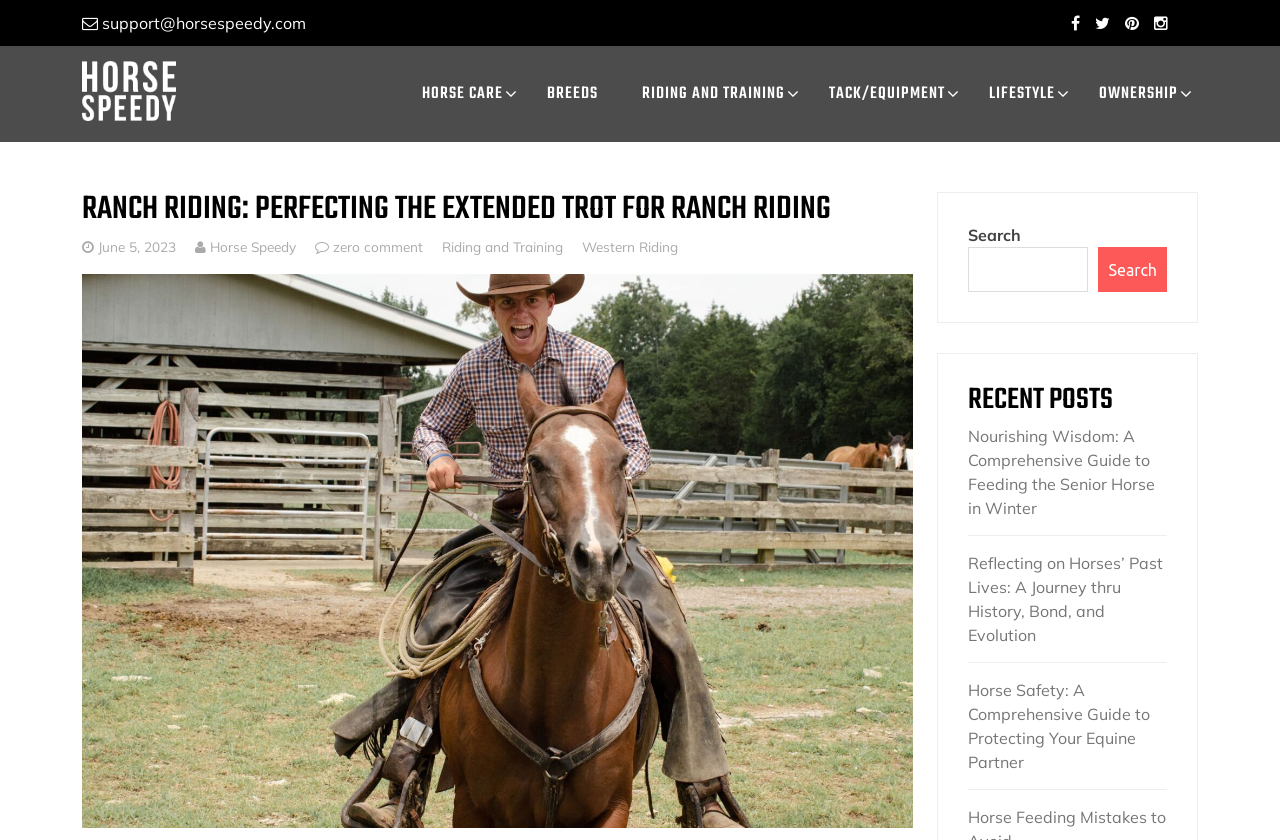Produce an extensive caption that describes everything on the webpage.

This webpage is about ranch riding, a demanding equestrian discipline that requires riders to showcase the versatility and athleticism of their horses. At the top left corner, there is a Horse Speedy logo, which is an image. Next to the logo, there are several links, including "support@horsespeedy.com" and social media icons. 

Below the logo, there are several navigation links, including "HORSE CARE", "BREEDS", "RIDING AND TRAINING", "TACK/EQUIPMENT", "LIFESTYLE", and "OWNERSHIP". These links are positioned horizontally across the top of the page.

The main content of the page is headed by "RANCH RIDING: PERFECTING THE EXTENDED TROT FOR RANCH RIDING", which is a prominent heading. Below this heading, there is a link to the date "June 5, 2023", followed by the website's name "Horse Speedy" and a link to "zero comment". There are also links to "Riding and Training" and "Western Riding".

On the right side of the page, there is a large image related to ranch riding, which takes up most of the vertical space. Below the image, there is a search bar with a button and a placeholder text "Search". 

Further down the page, there is a heading "RECENT POSTS", followed by three links to recent articles, including "Nourishing Wisdom: A Comprehensive Guide to Feeding the Senior Horse in Winter", "Reflecting on Horses’ Past Lives: A Journey thru History, Bond, and Evolution", and "Horse Safety: A Comprehensive Guide to Protecting Your Equine Partner".